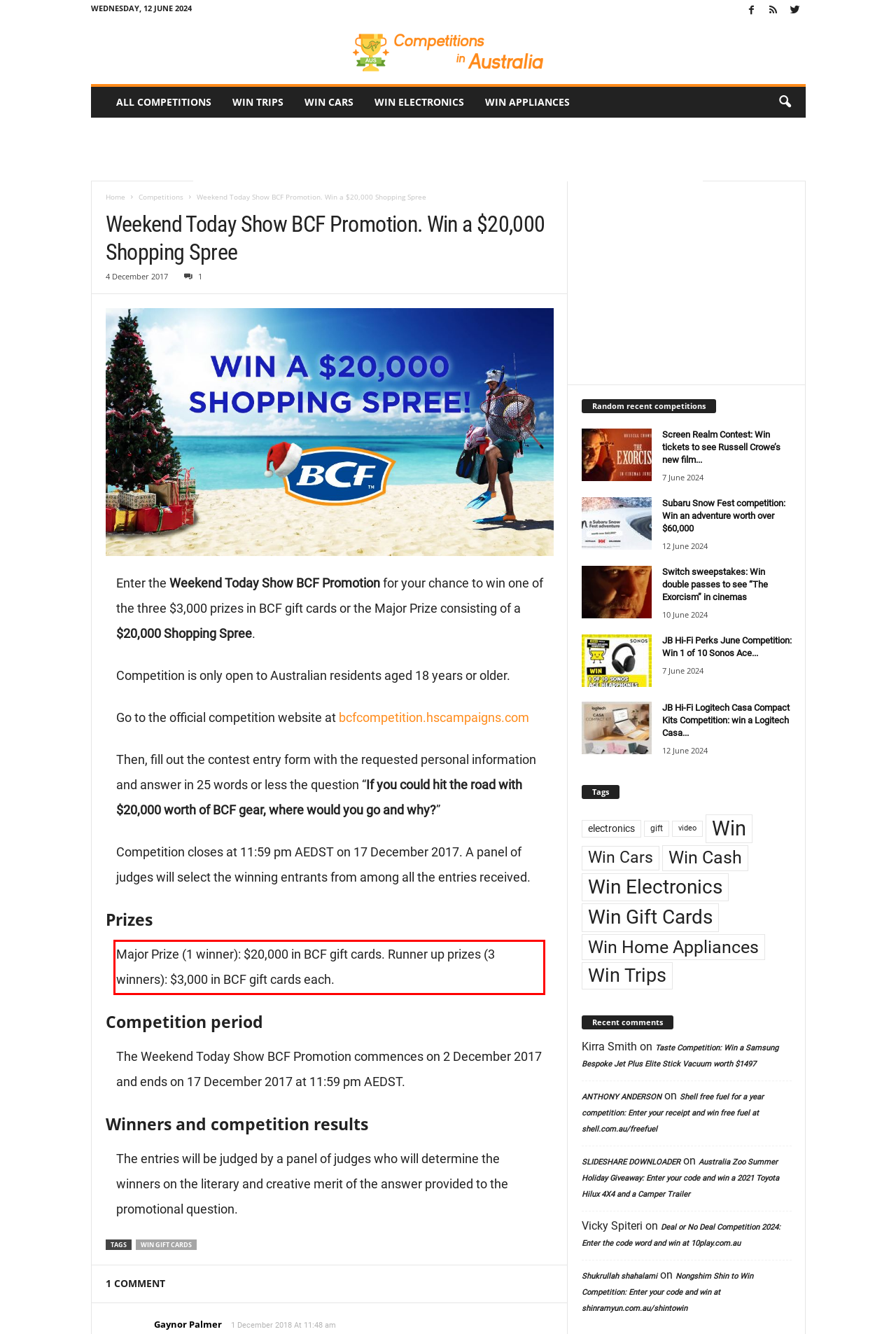Analyze the screenshot of a webpage where a red rectangle is bounding a UI element. Extract and generate the text content within this red bounding box.

Major Prize (1 winner): $20,000 in BCF gift cards. Runner up prizes (3 winners): $3,000 in BCF gift cards each.